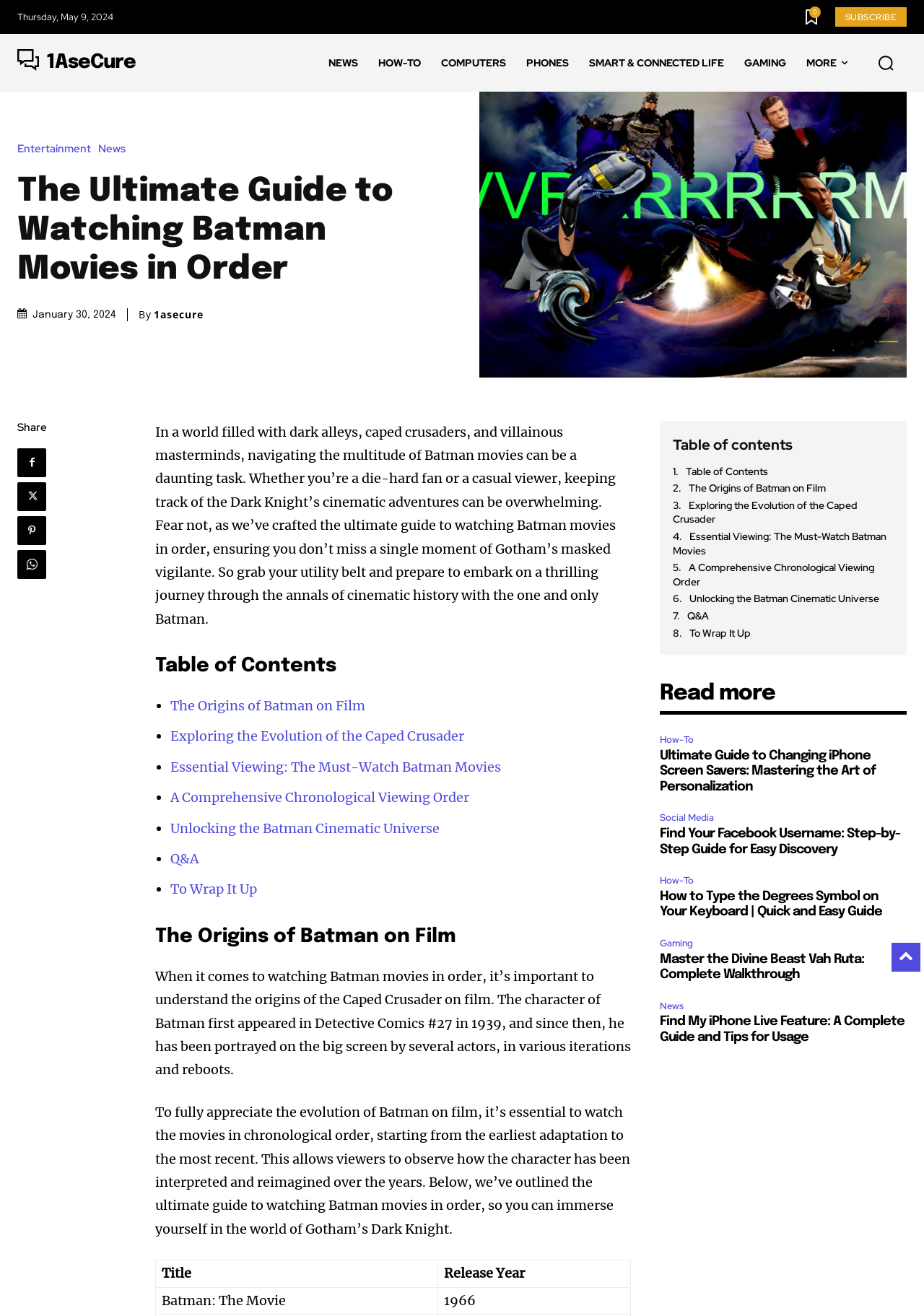Please give a succinct answer using a single word or phrase:
What is the topic of the ultimate guide?

Batman movies